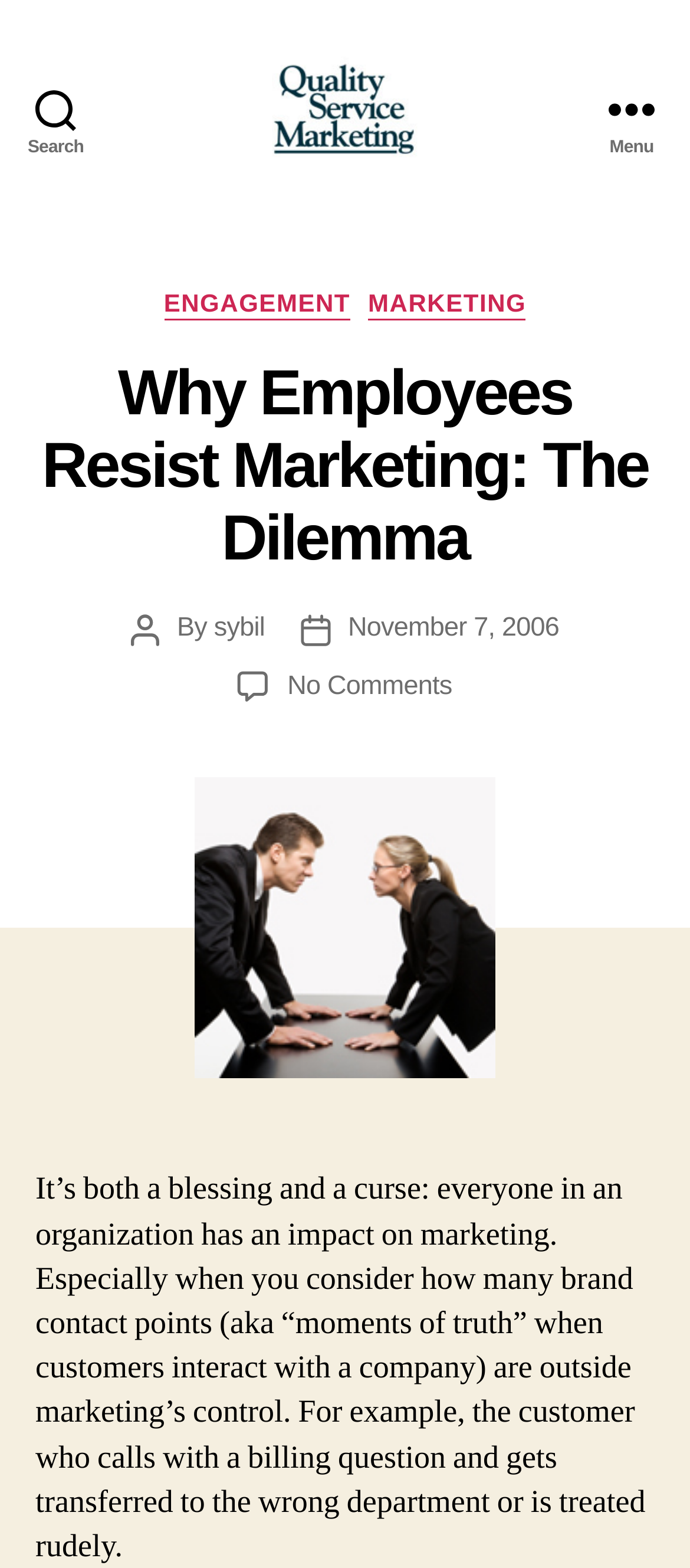What is the date of the article?
Provide a detailed and extensive answer to the question.

I found the date of the article by looking at the section that mentions 'Post date', which is followed by the link 'November 7, 2006'.